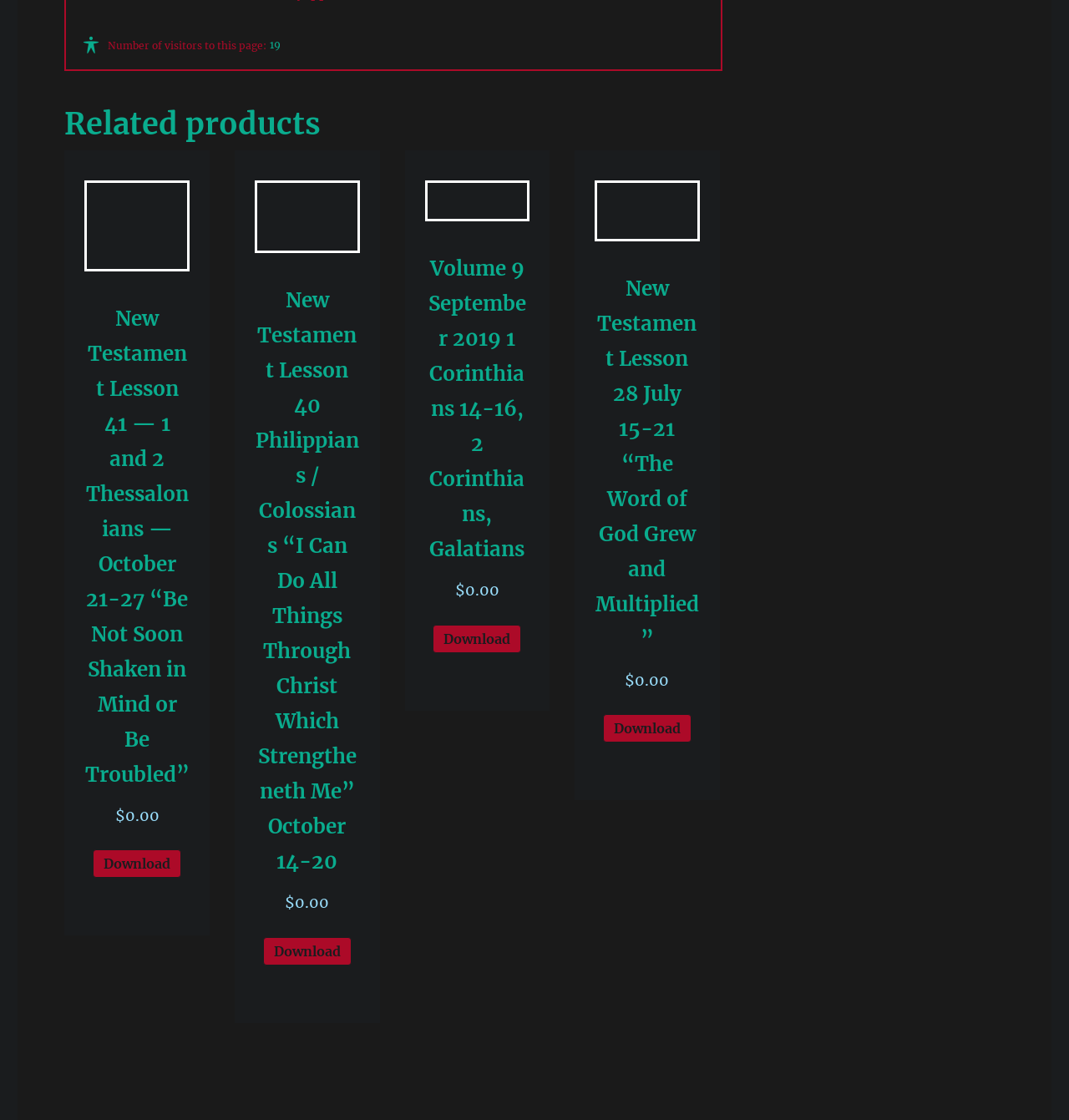Identify the bounding box coordinates for the element you need to click to achieve the following task: "View New Testament Lesson 40". The coordinates must be four float values ranging from 0 to 1, formatted as [left, top, right, bottom].

[0.238, 0.161, 0.336, 0.818]